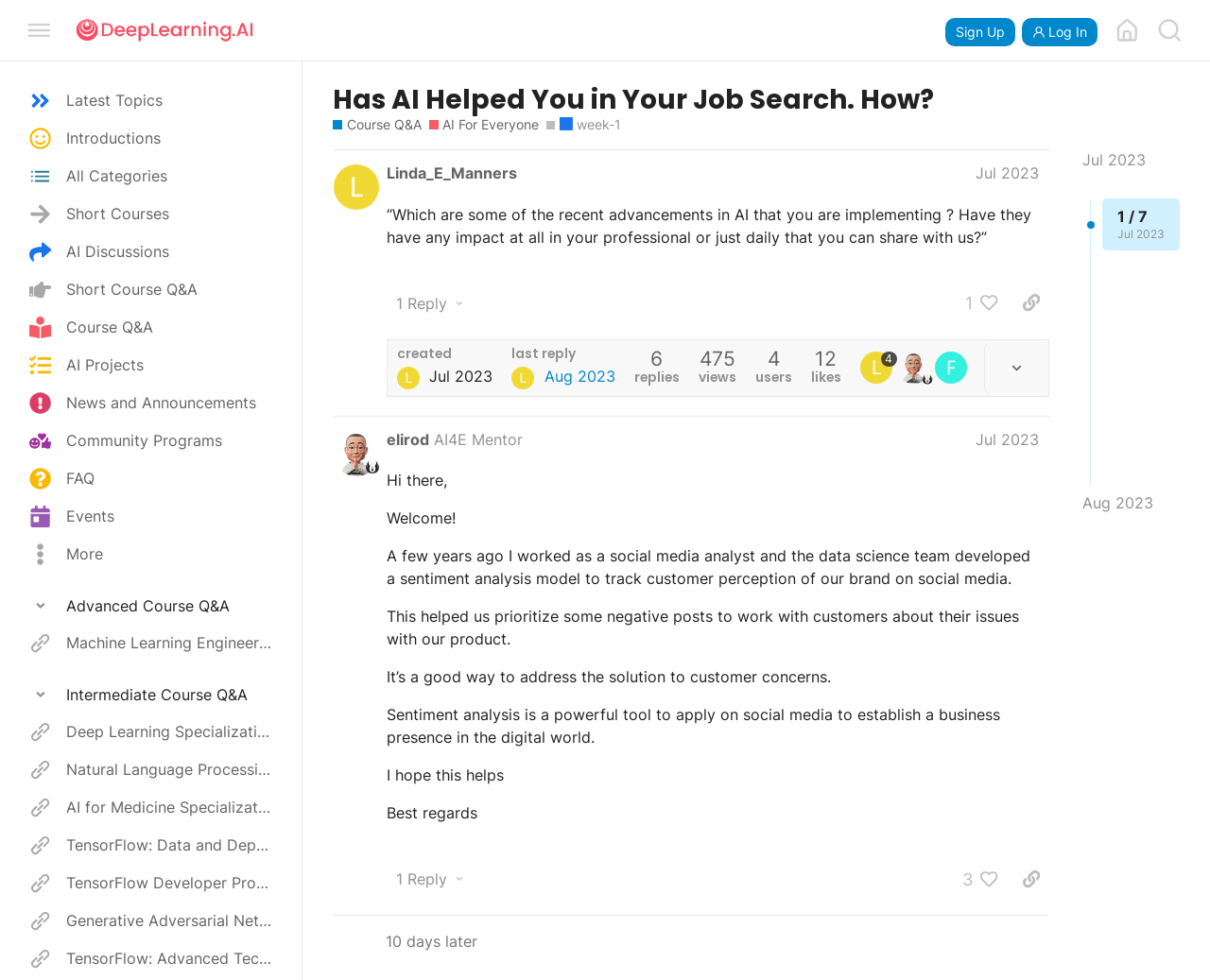What is the purpose of the 'Sign Up' button?
Refer to the image and give a detailed response to the question.

The question is asking about the purpose of the 'Sign Up' button. The button is located in the top-right corner of the webpage, and its purpose is to allow users to sign up for the website, likely to access more features or content.